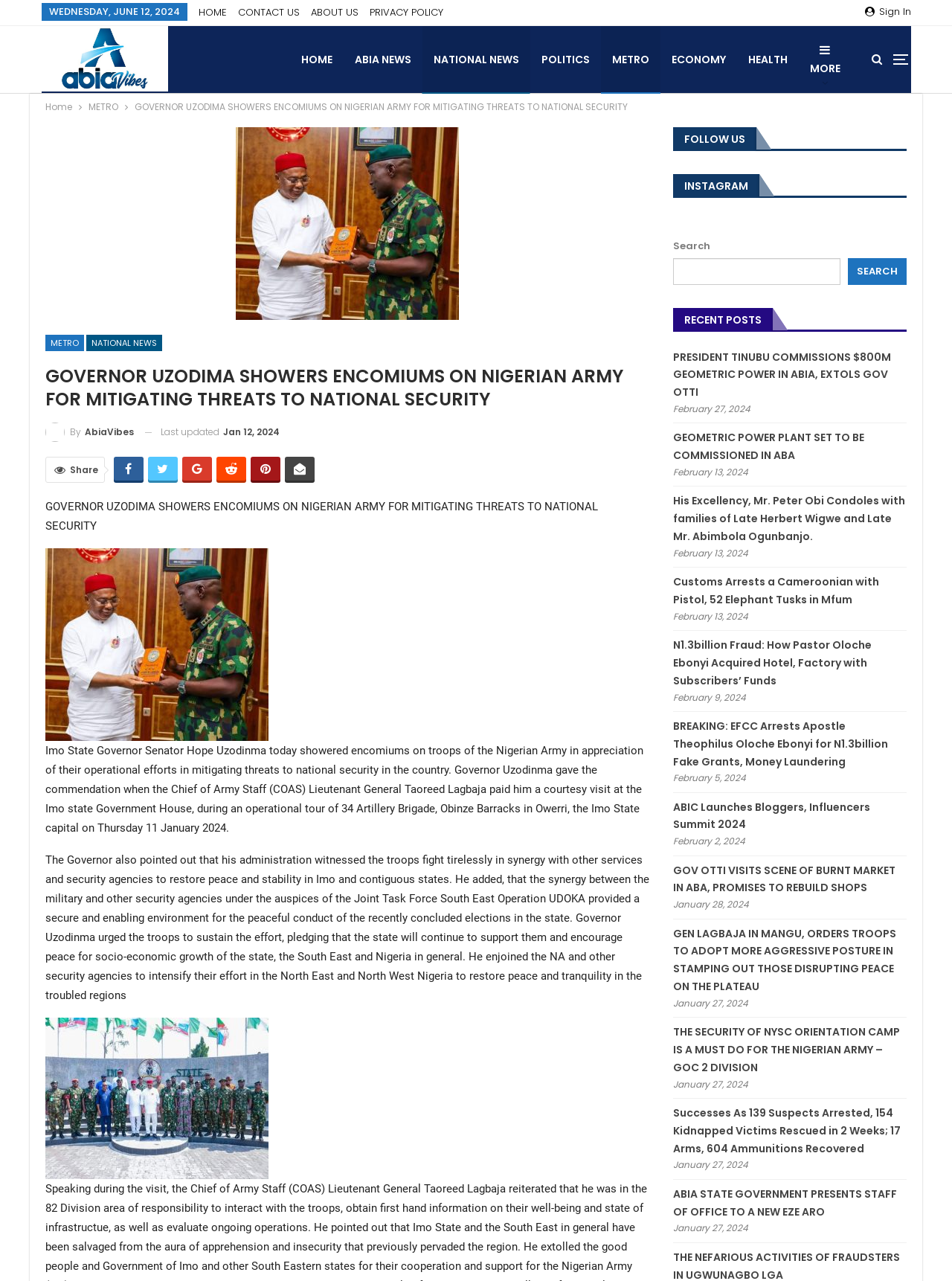What is the location of the 34 Artillery Brigade?
Answer with a single word or short phrase according to what you see in the image.

Obinze Barracks in Owerri